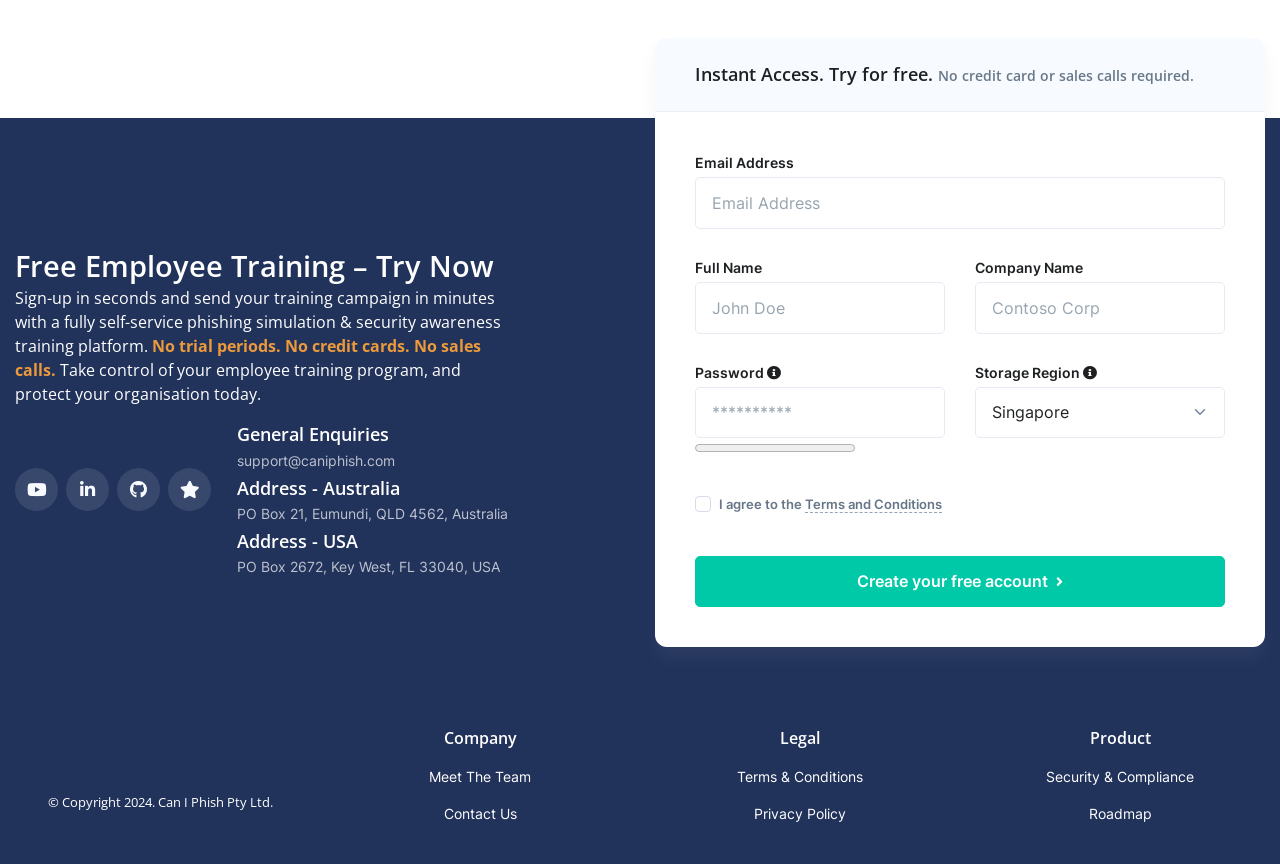Please give a short response to the question using one word or a phrase:
How many social media links are there?

4